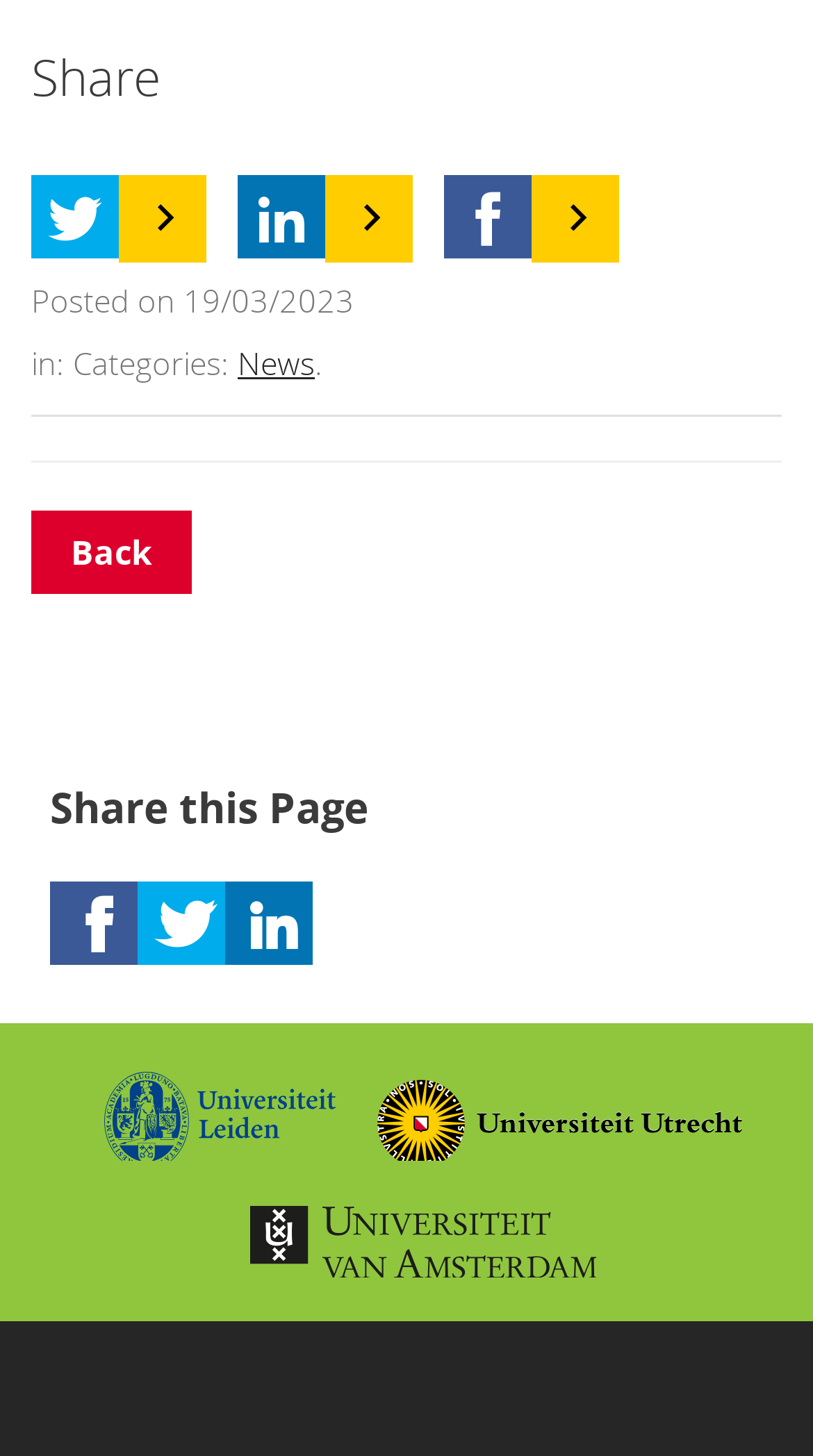Highlight the bounding box coordinates of the element you need to click to perform the following instruction: "Share on social media."

[0.277, 0.605, 0.385, 0.662]